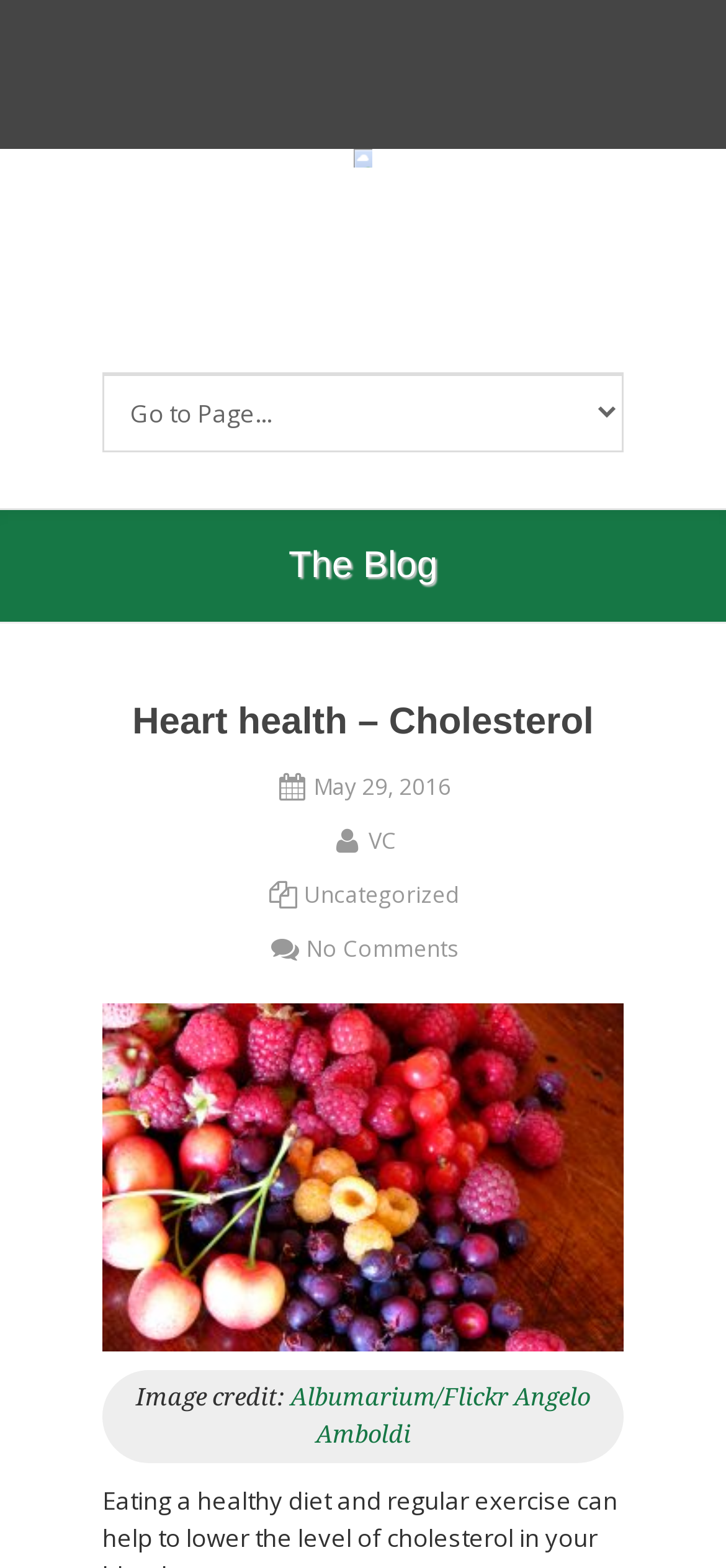What is the date of the blog post?
Using the details shown in the screenshot, provide a comprehensive answer to the question.

I found the date of the blog post by looking at the text element with the content 'May 29, 2016' which is located at the coordinates [0.432, 0.491, 0.621, 0.512].